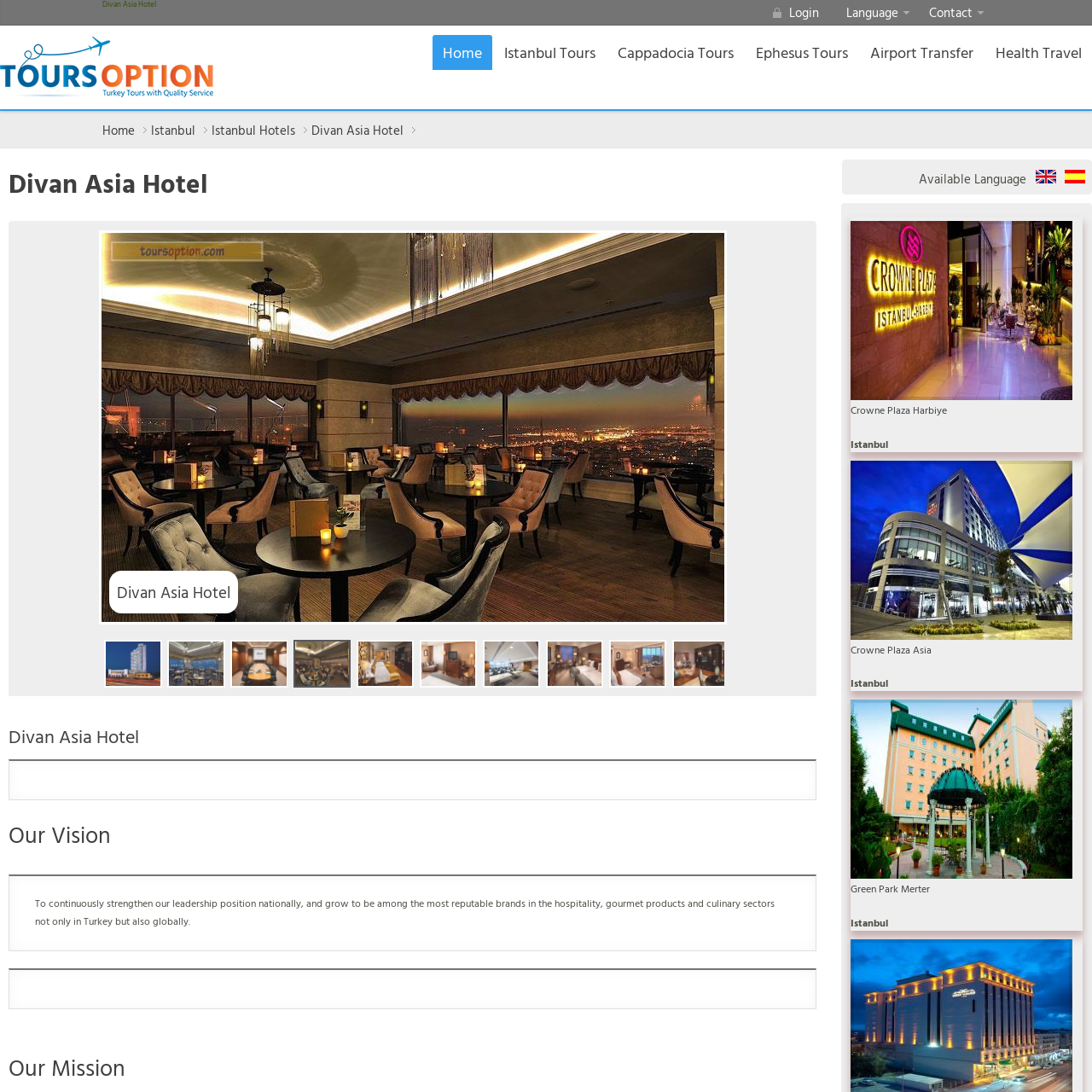Describe in detail the portion of the image that is enclosed within the red boundary.

The image portrays the logo of Divan Asia Hotel Istanbul, characterized by elegant and modern design elements. The logo prominently features the hotel's name, "Divan Asia Hotel Istanbul," which signifies its brand identity. This hotel, located in Istanbul, is known for its commitment to luxury and high-quality hospitality services. The use of sophisticated typography and possibly a distinctive color palette reinforces the hotel's branding, making it instantly recognizable. The image is representative of the hotel’s visual communication strategy and its appeal to discerning travelers seeking comfort and style in a vibrant city.